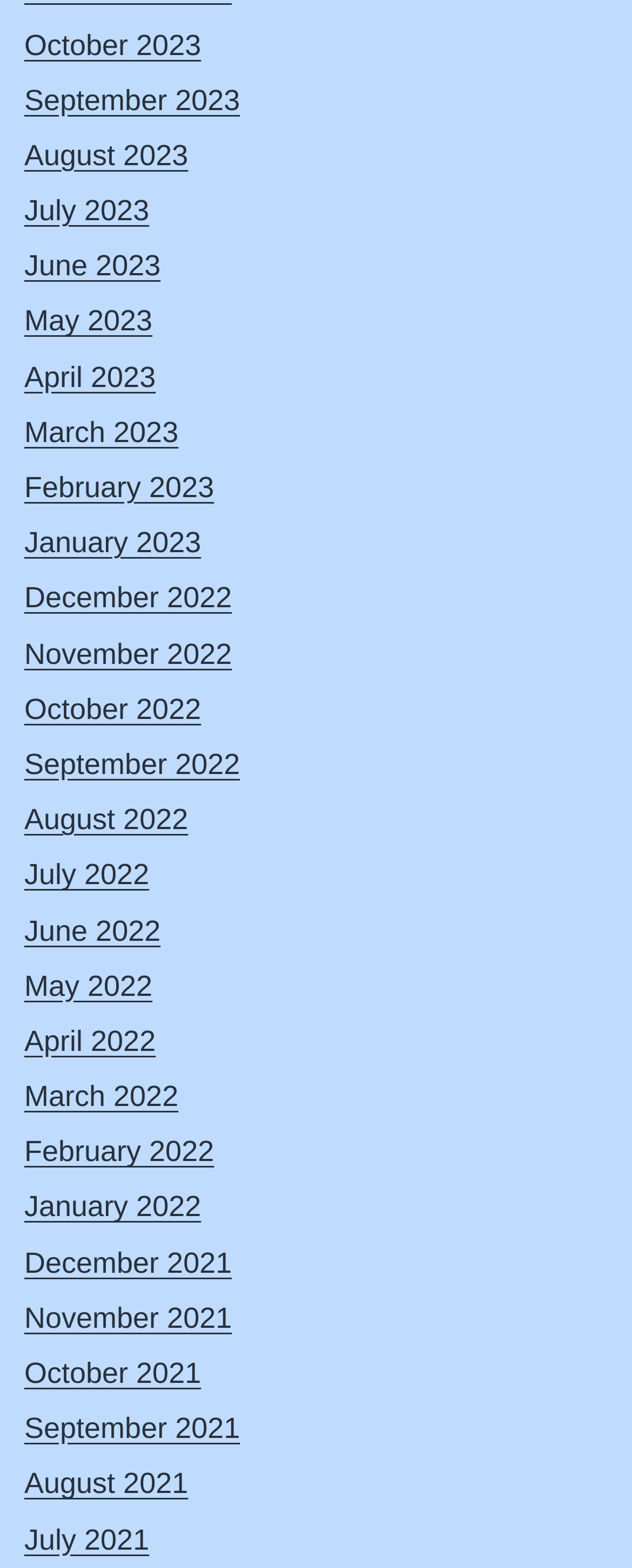Can you pinpoint the bounding box coordinates for the clickable element required for this instruction: "View October 2023"? The coordinates should be four float numbers between 0 and 1, i.e., [left, top, right, bottom].

[0.038, 0.018, 0.318, 0.039]